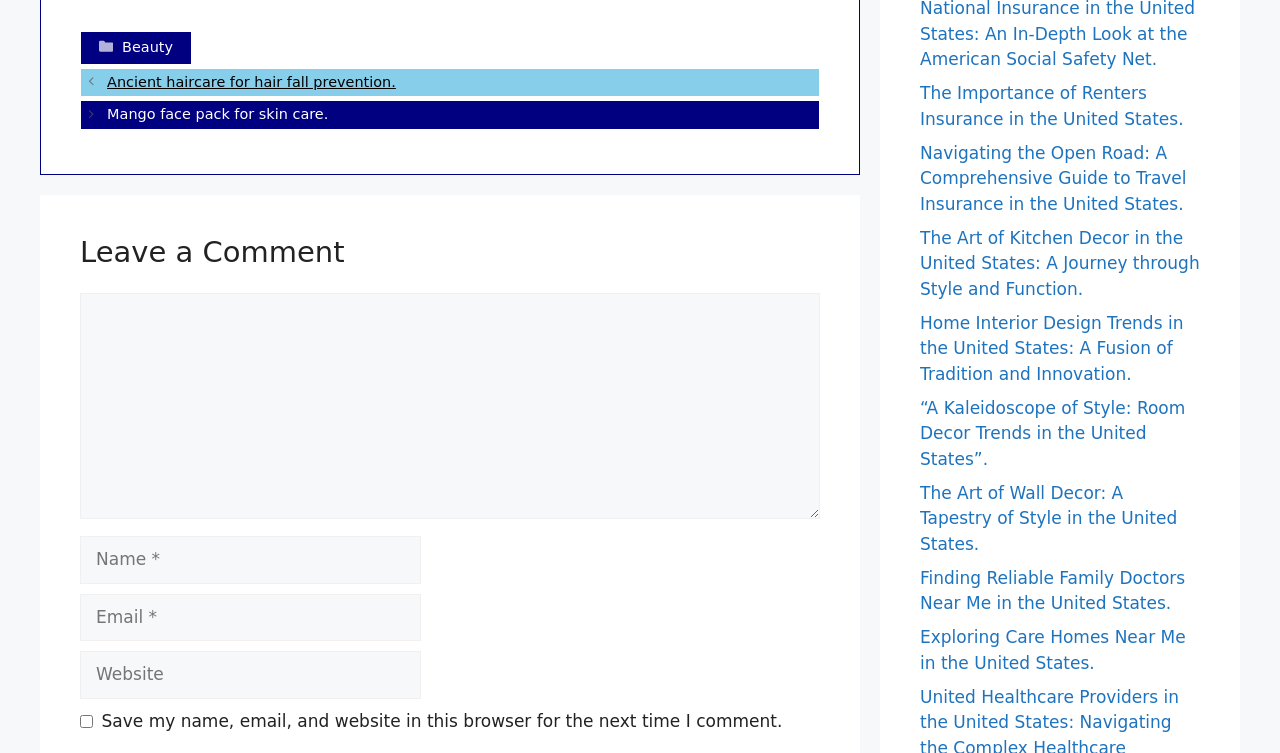Based on the image, provide a detailed and complete answer to the question: 
How many categories are listed?

I counted the number of category links in the footer section, and there is only one category listed, which is 'Beauty'.